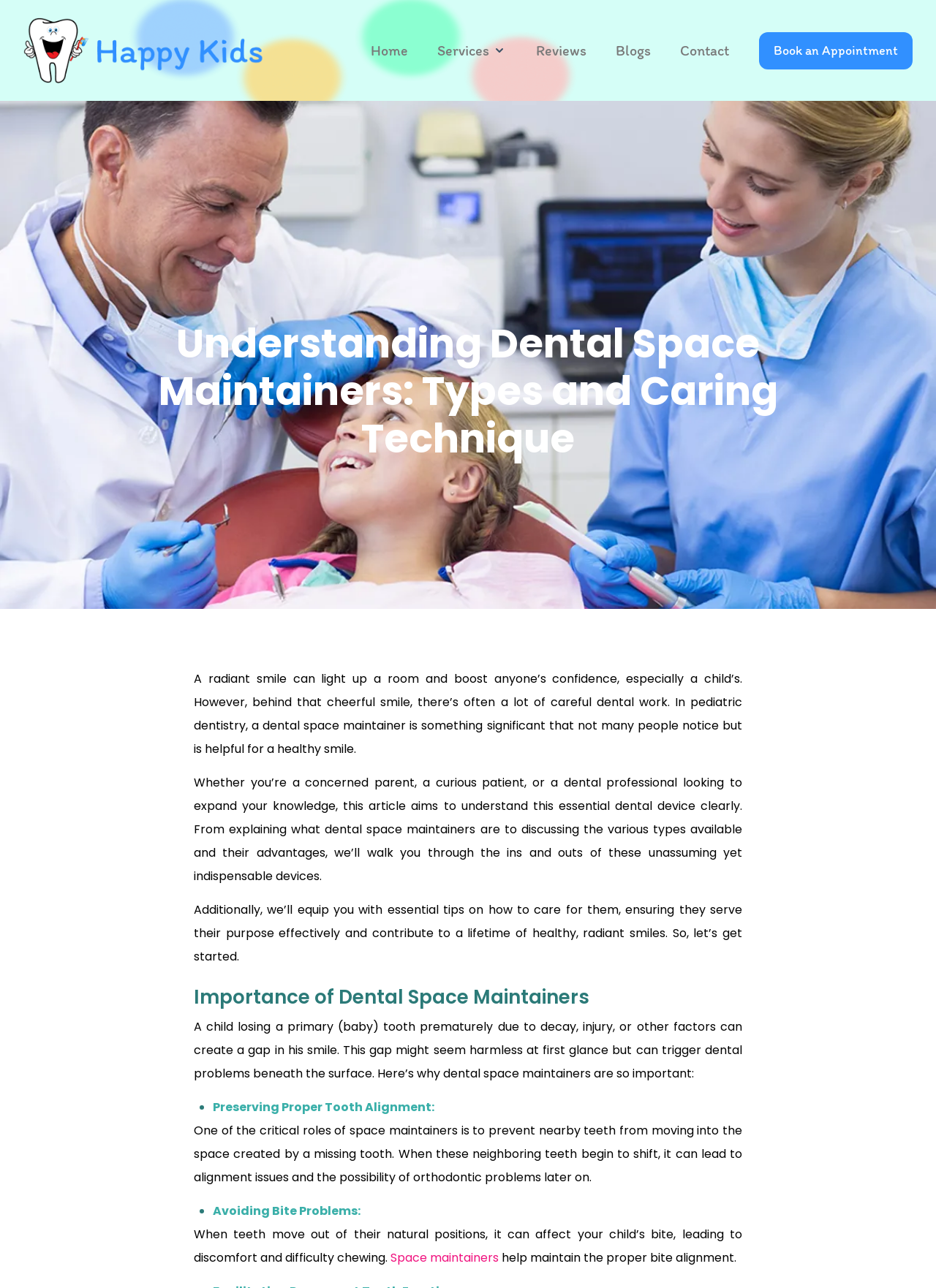What can happen if a child loses a primary tooth prematurely?
Using the image, answer in one word or phrase.

Gap in smile